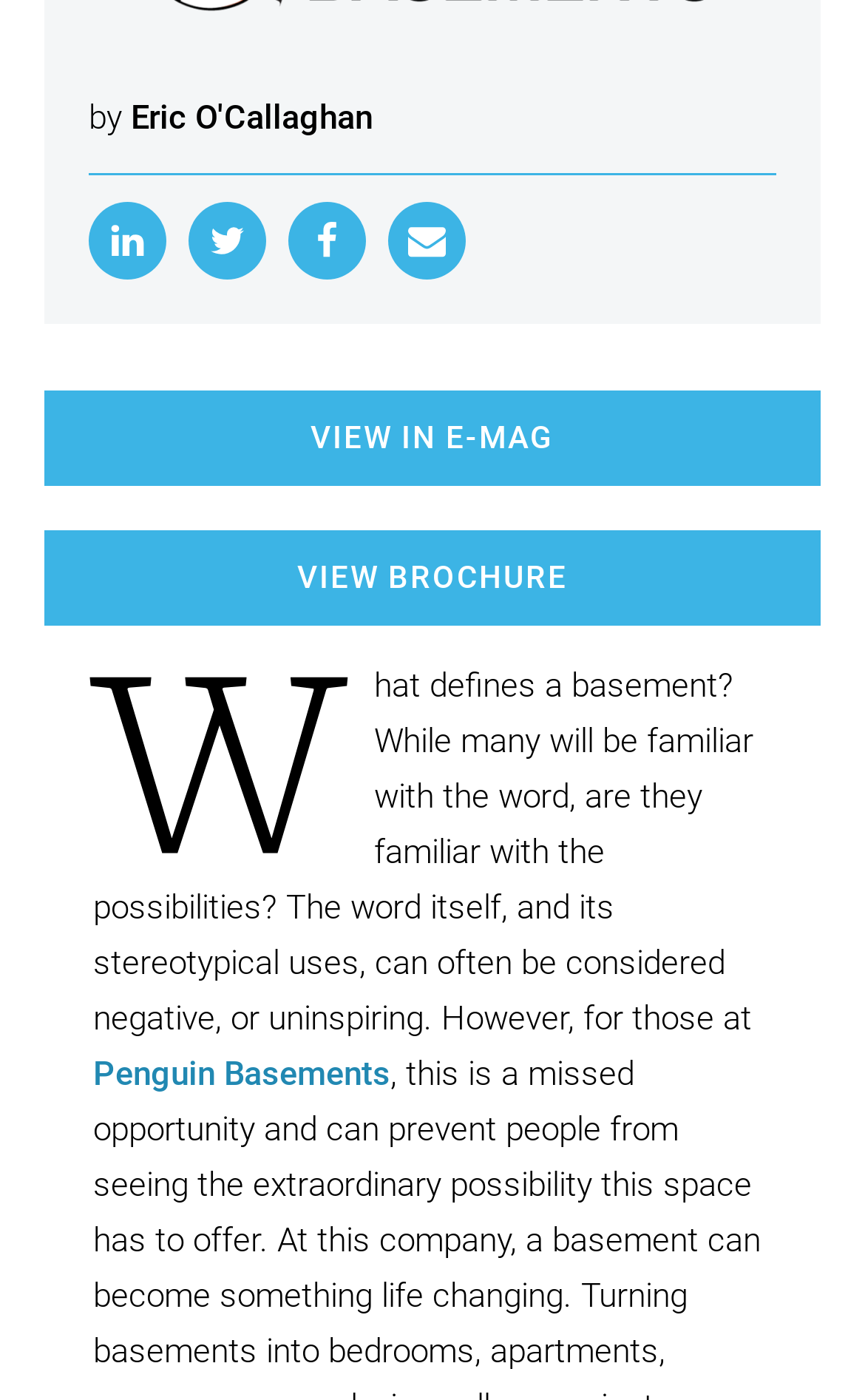Based on the image, provide a detailed response to the question:
What is the tone of the static text?

The tone of the static text can be inferred as inquisitive because it starts with a question 'What defines a basement?' and then goes on to discuss the possibilities, which suggests a curious and exploratory tone.